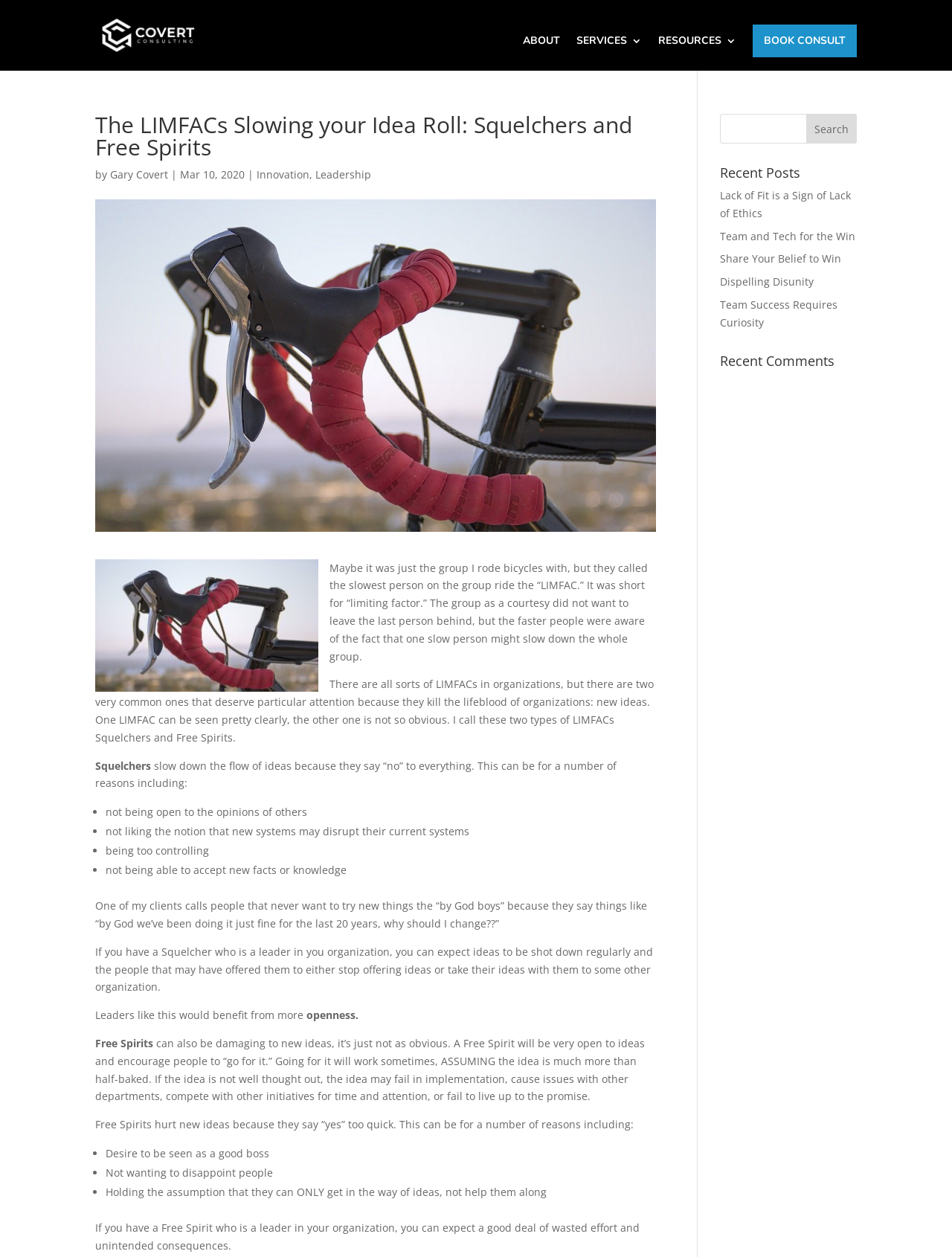Identify the bounding box for the element characterized by the following description: "Leadership".

[0.331, 0.133, 0.39, 0.144]